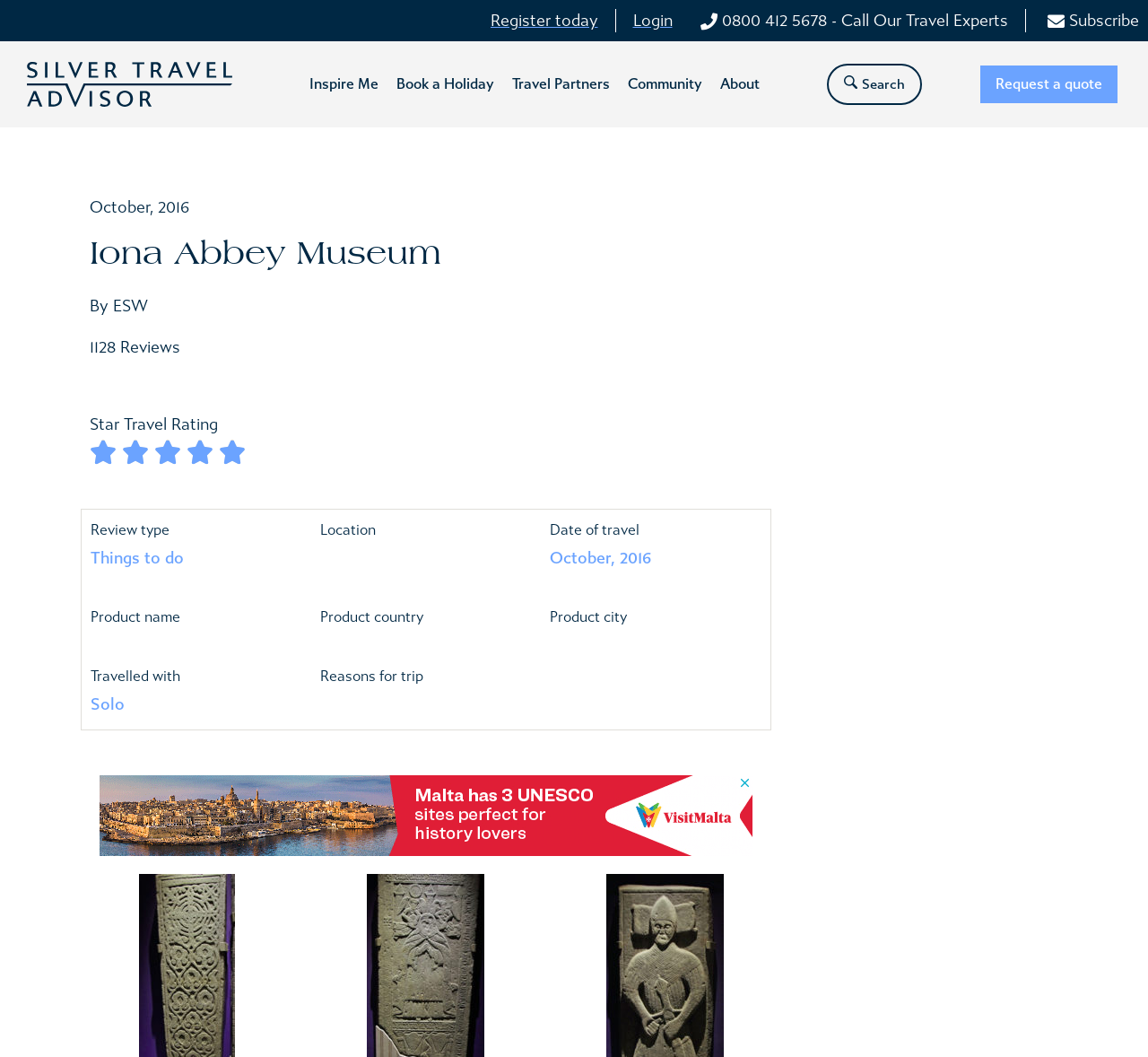Determine the bounding box coordinates of the clickable region to follow the instruction: "Register today".

[0.427, 0.008, 0.521, 0.031]